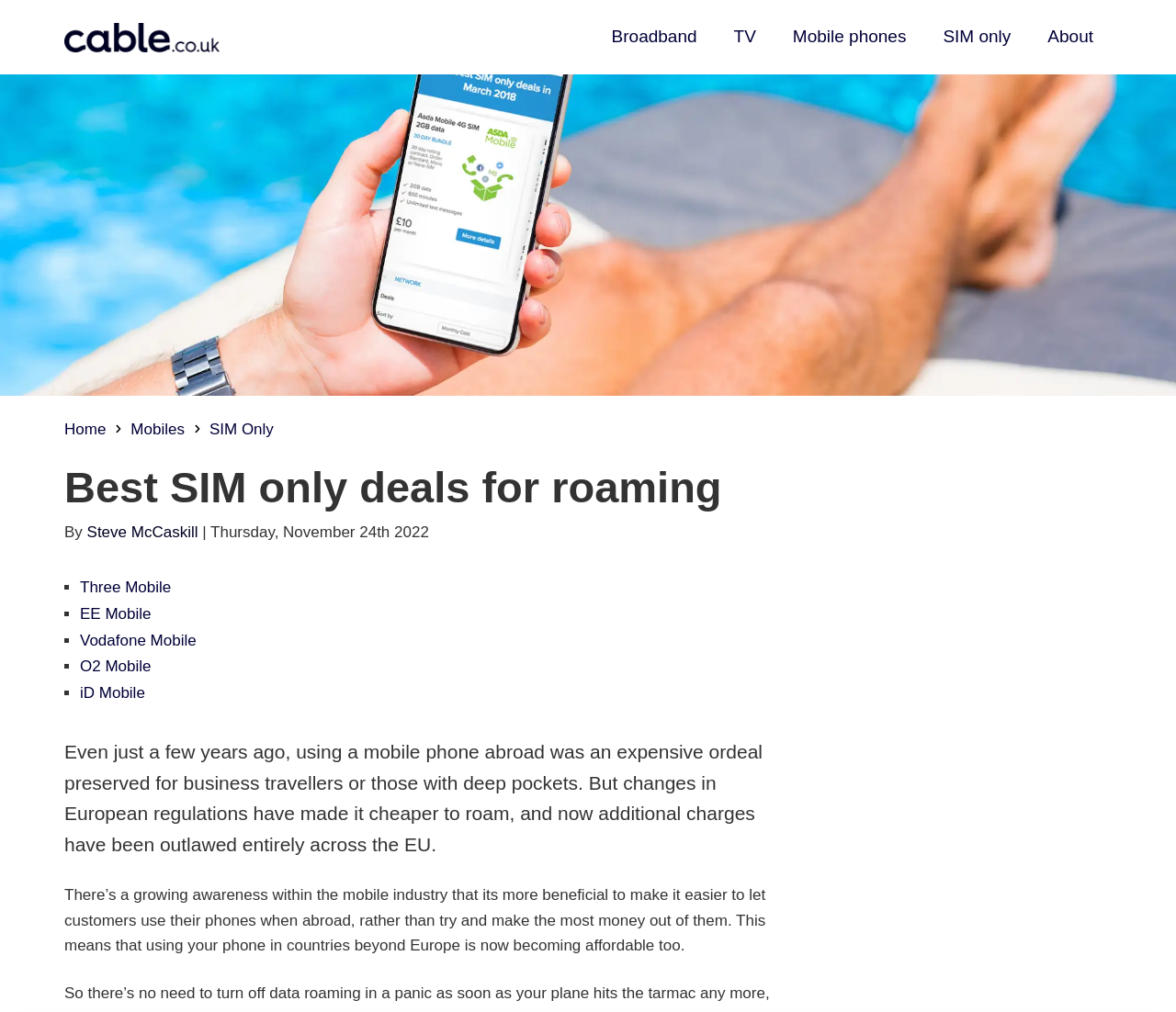Please find and generate the text of the main heading on the webpage.

Best SIM only deals for roaming